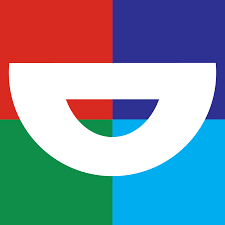What shape is in the center of the logo?
We need a detailed and meticulous answer to the question.

According to the caption, in the center of the logo, a prominent white shape evokes a sense of movement and fluidity, resembling a stylized letter 'U' or a smiley face, symbolizing approachability and friendliness.